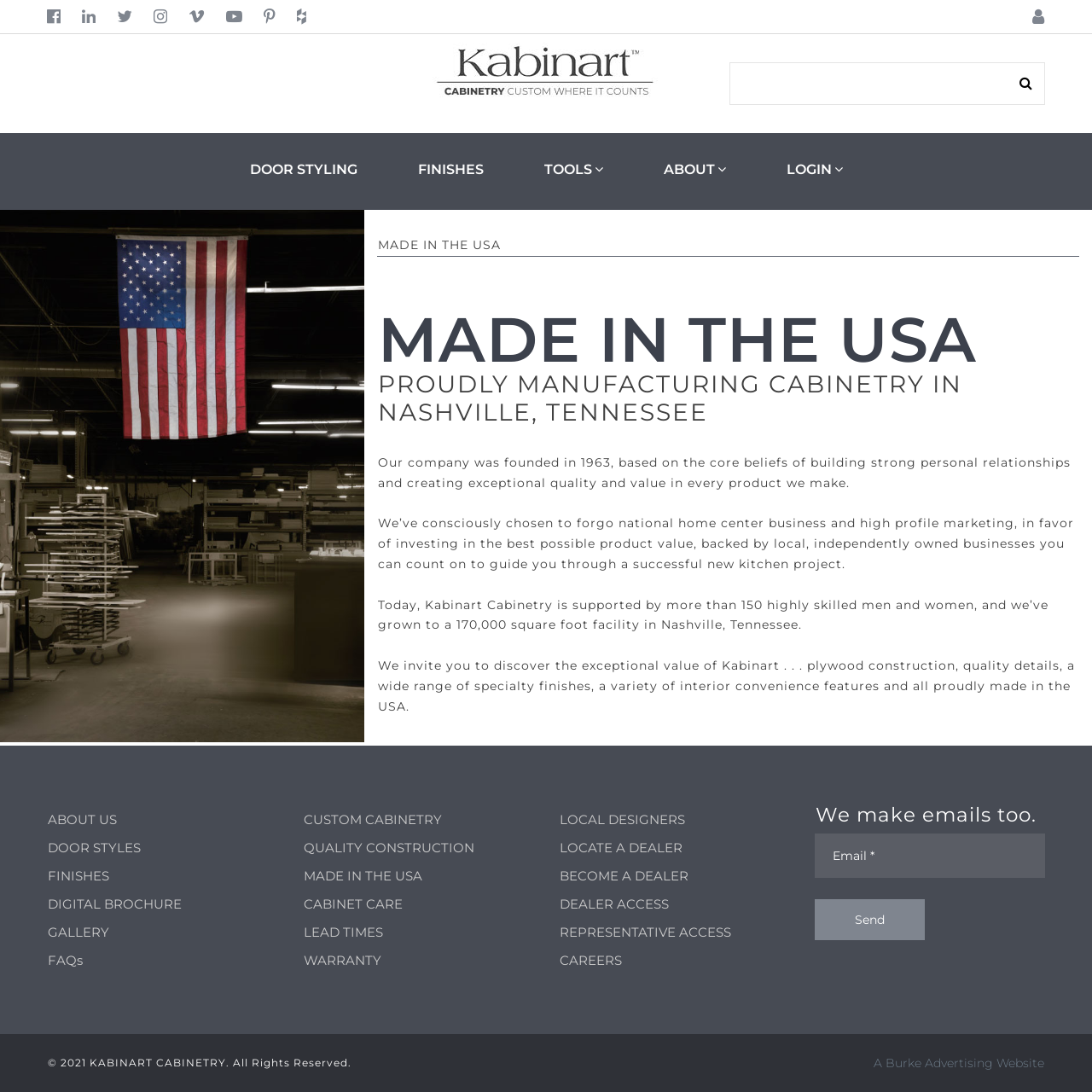Please specify the coordinates of the bounding box for the element that should be clicked to carry out this instruction: "Click on the LOGIN link". The coordinates must be four float numbers between 0 and 1, formatted as [left, top, right, bottom].

[0.72, 0.122, 0.771, 0.192]